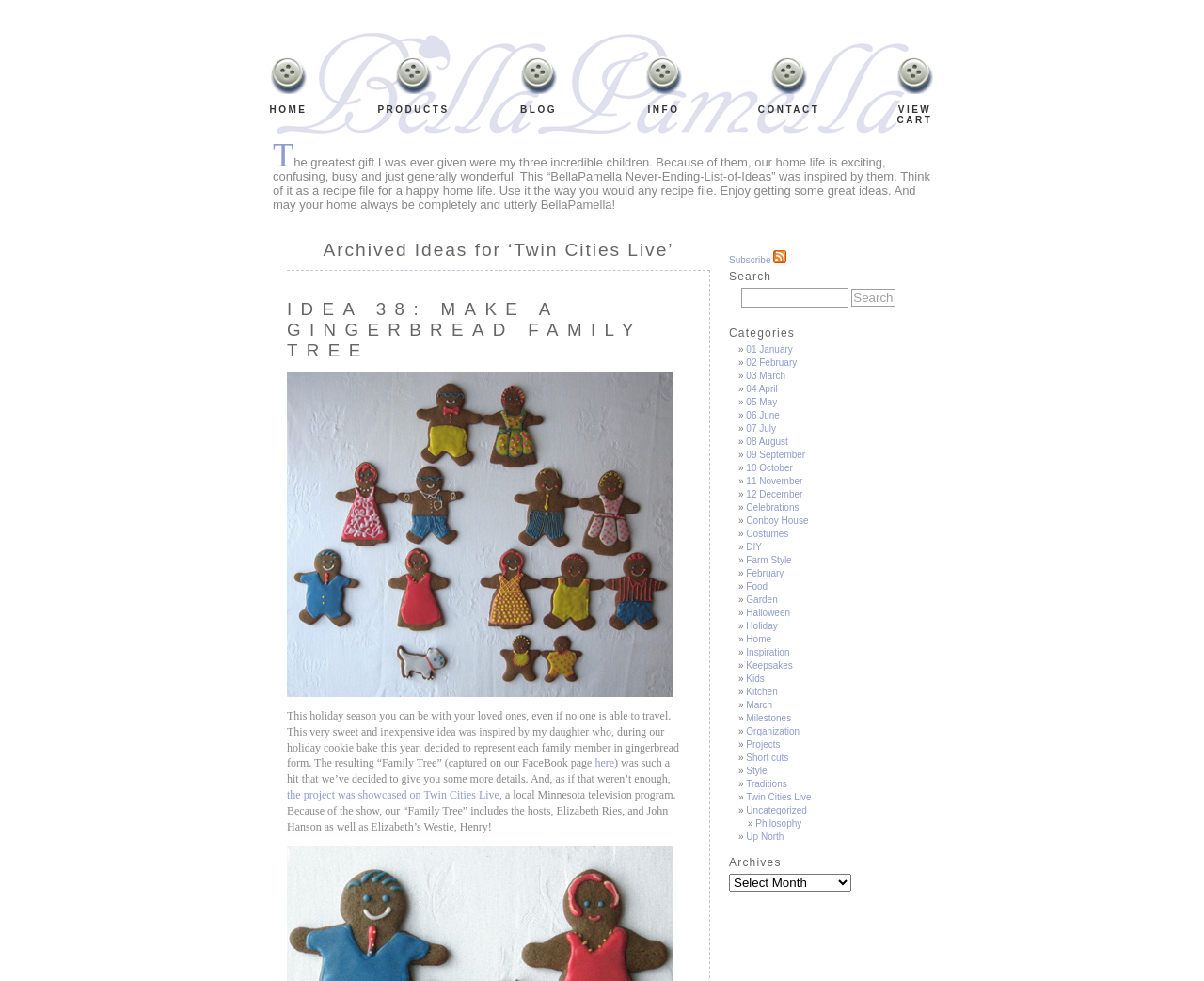Given the element description "VIEWCART", identify the bounding box of the corresponding UI element.

[0.745, 0.087, 0.775, 0.128]